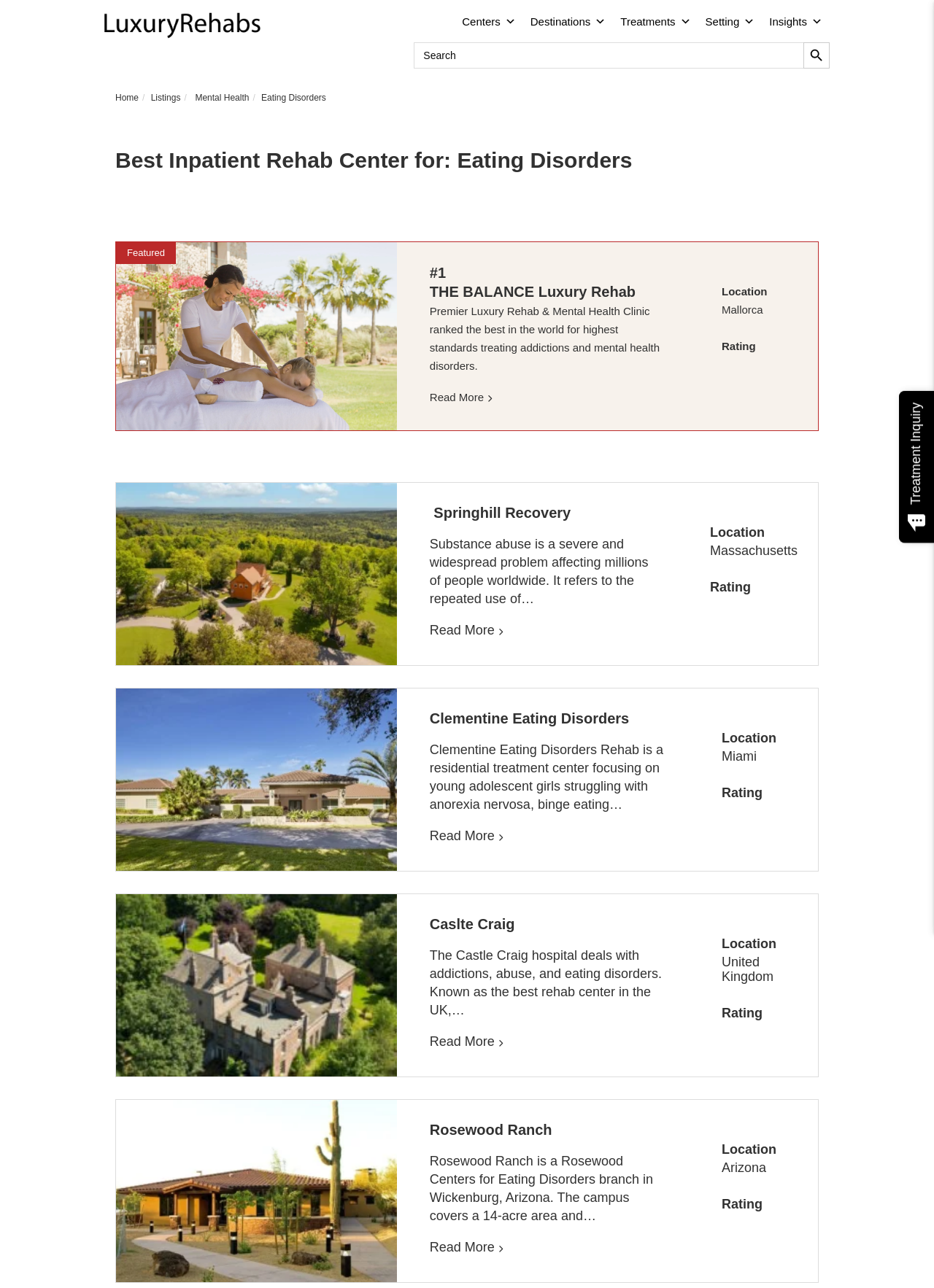How many rehab centers are listed on this webpage?
Look at the image and respond with a one-word or short phrase answer.

5